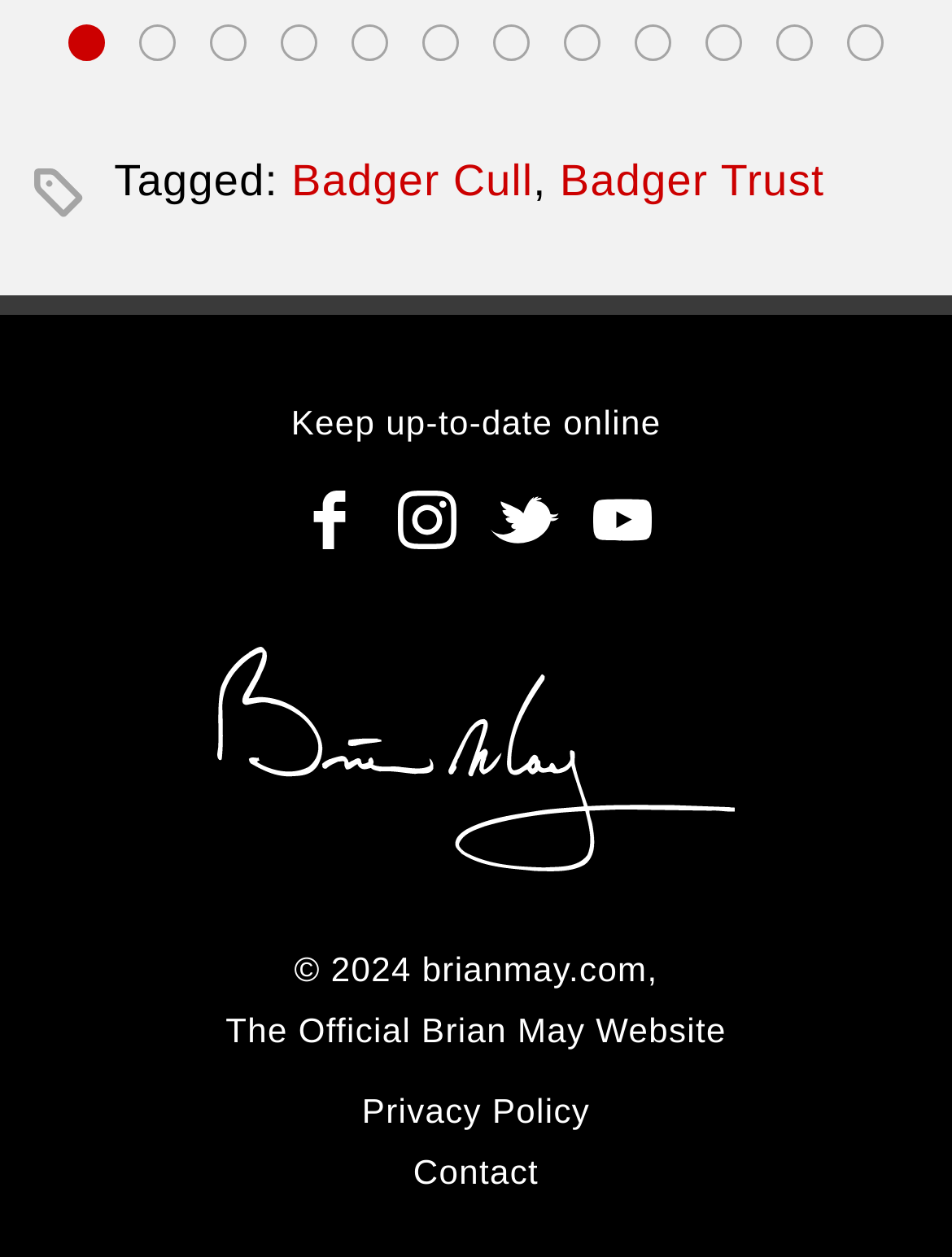What is the name of the website?
Answer the question with just one word or phrase using the image.

Brian May